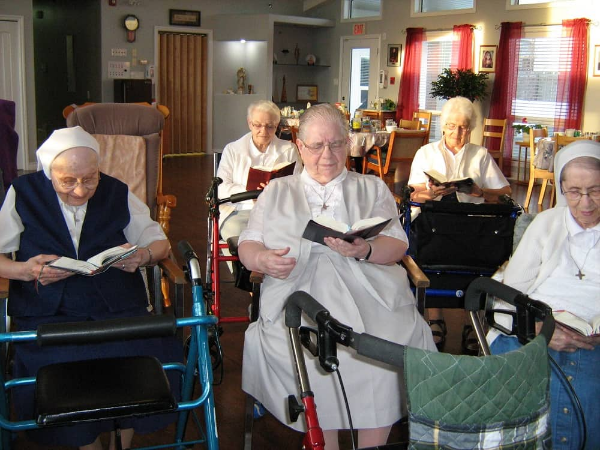Explain what is happening in the image with as much detail as possible.

In a serene and nurturing environment, a group of elderly Sisters is engaged in communal prayer and reflection. Each Sister, seated in supportive wheelchairs, focuses intently on her prayer book, embodying a shared vocation of faith and intercession. The warm sunlight filters through the nearby windows, highlighting their peaceful expressions and the cozy interior adorned with soft furnishings and religious imagery. This moment reflects the Sisters’ commitment to maintaining their spiritual practices while adapting to their new living arrangements at the Presentation of Mary Infirmary, where they have built a supportive community, finding joy and companionship in both prayer and leisure activities.